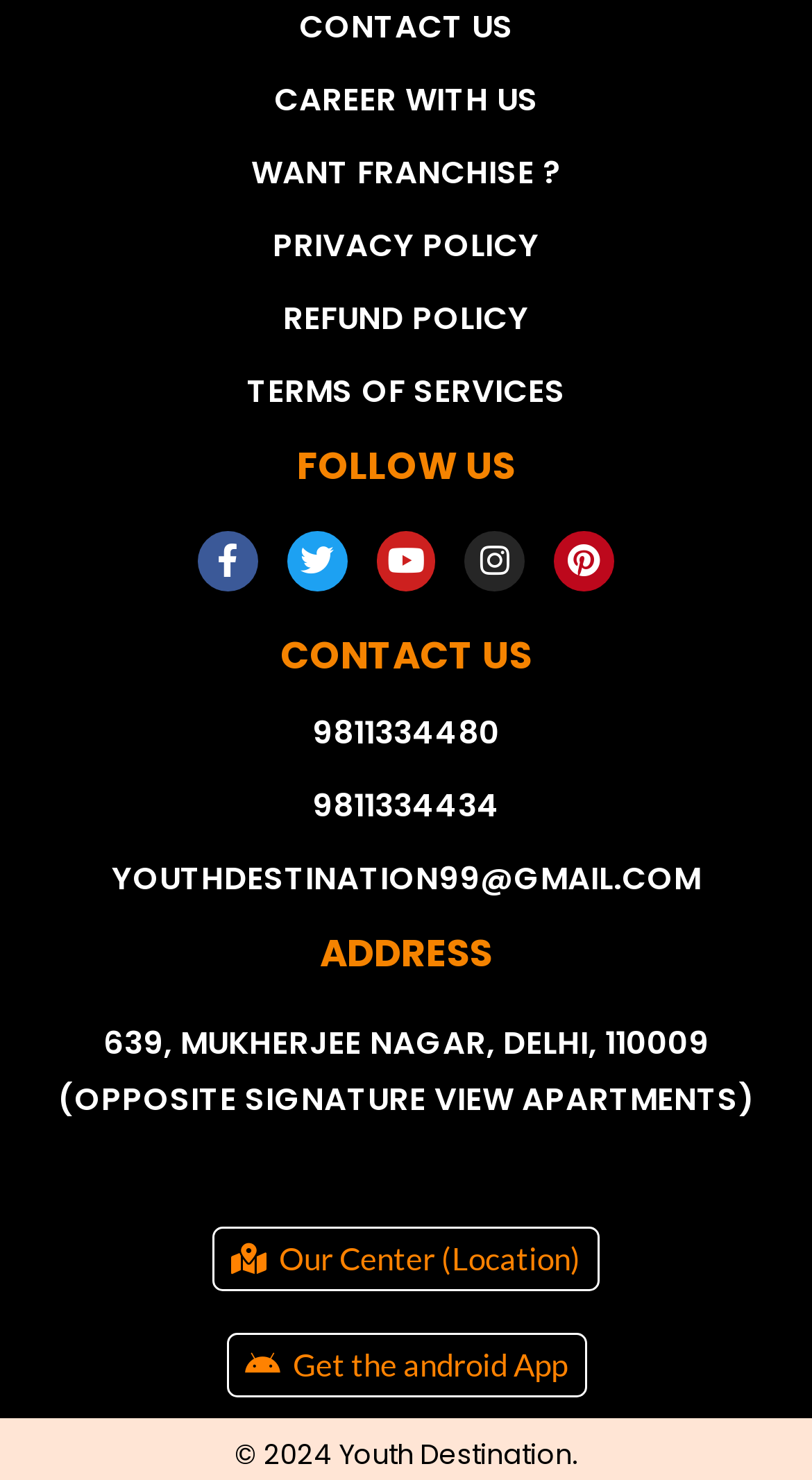What is the purpose of the 'Get the android App' link?
Based on the screenshot, respond with a single word or phrase.

To download the android app